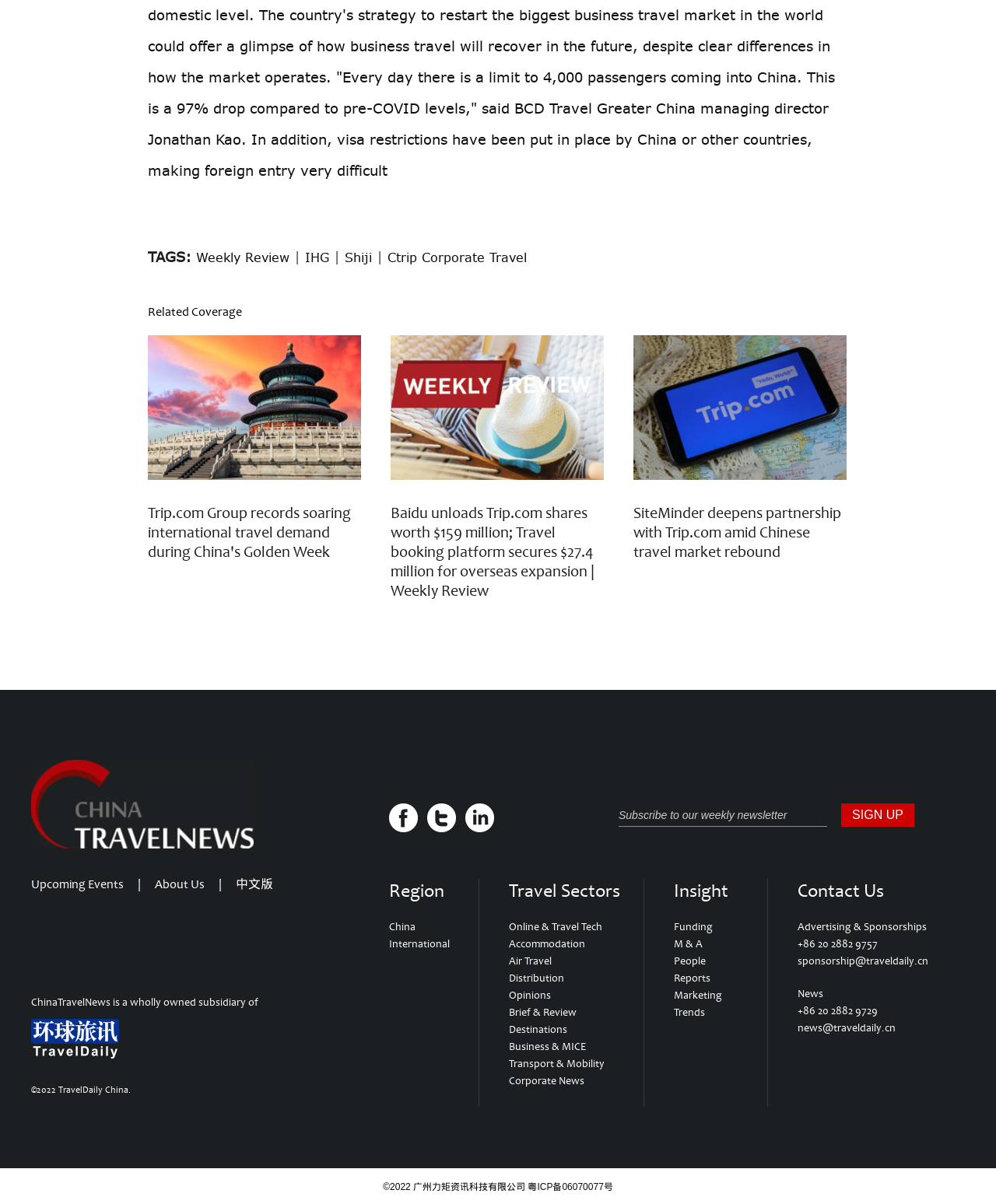Locate the bounding box coordinates of the clickable element to fulfill the following instruction: "Subscribe to the weekly newsletter". Provide the coordinates as four float numbers between 0 and 1 in the format [left, top, right, bottom].

[0.621, 0.668, 0.83, 0.687]